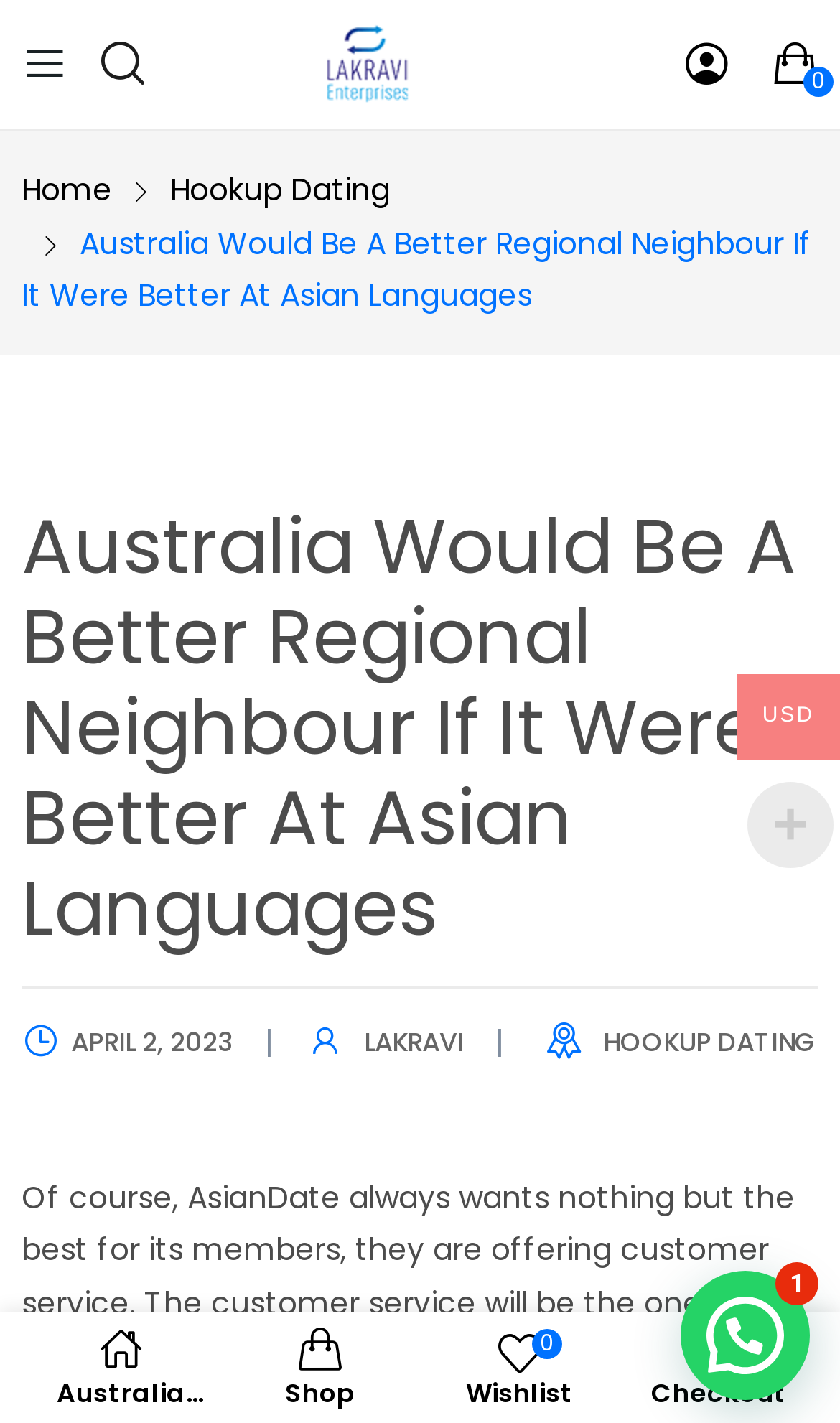Using the information in the image, could you please answer the following question in detail:
What is the date mentioned on the webpage?

The date can be found in the link element with the text 'APRIL 2, 2023', which is located below the main heading of the webpage.